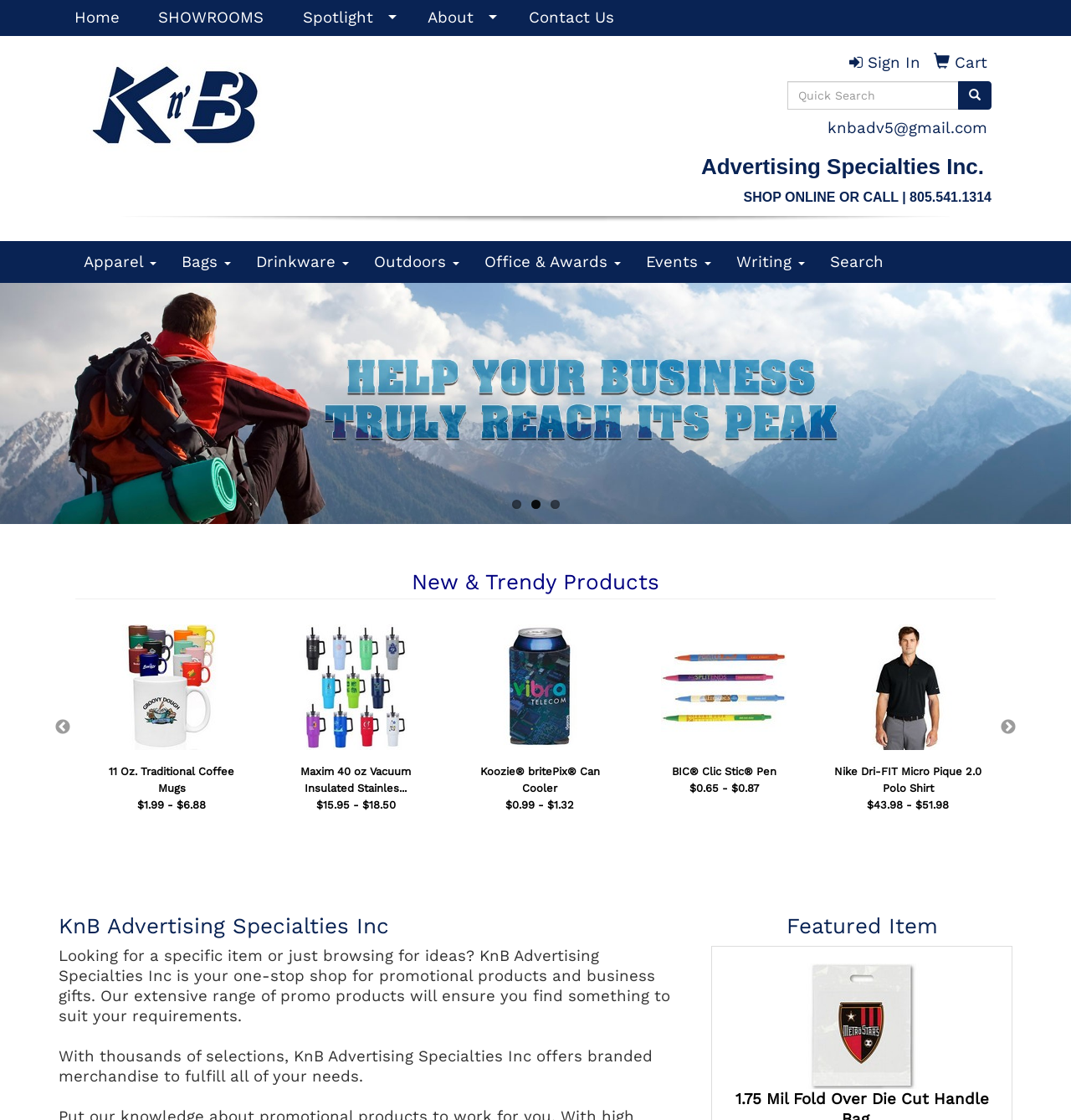Show the bounding box coordinates of the element that should be clicked to complete the task: "Click the 'Home' link".

[0.055, 0.0, 0.133, 0.032]